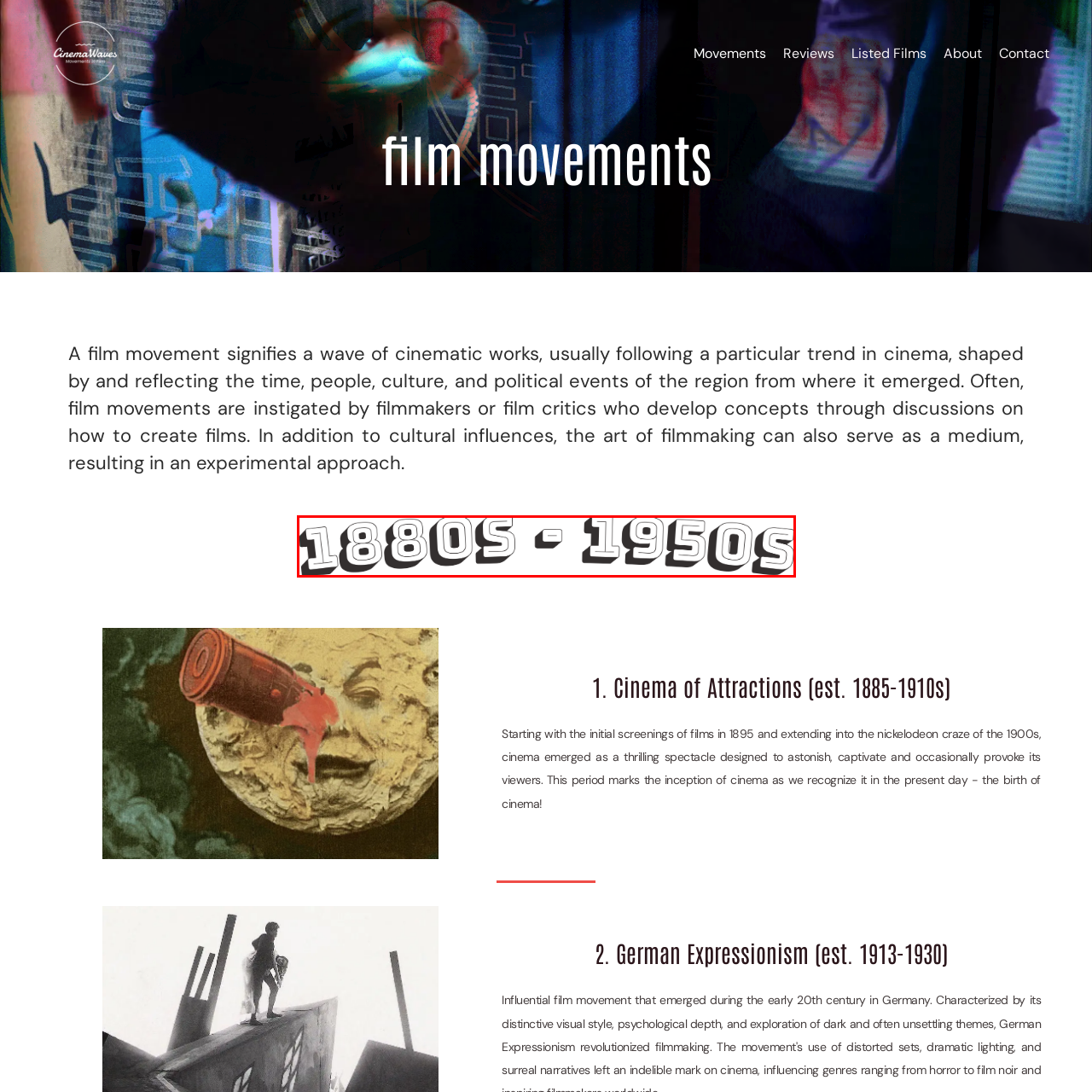What is the significance of the typography in the image?  
Pay attention to the image within the red frame and give a detailed answer based on your observations from the image.

The striking typography in the image suggests both a historical significance and a dynamic evolution in filmmaking, implying that the time period highlighted is crucial in understanding the development of cinema.